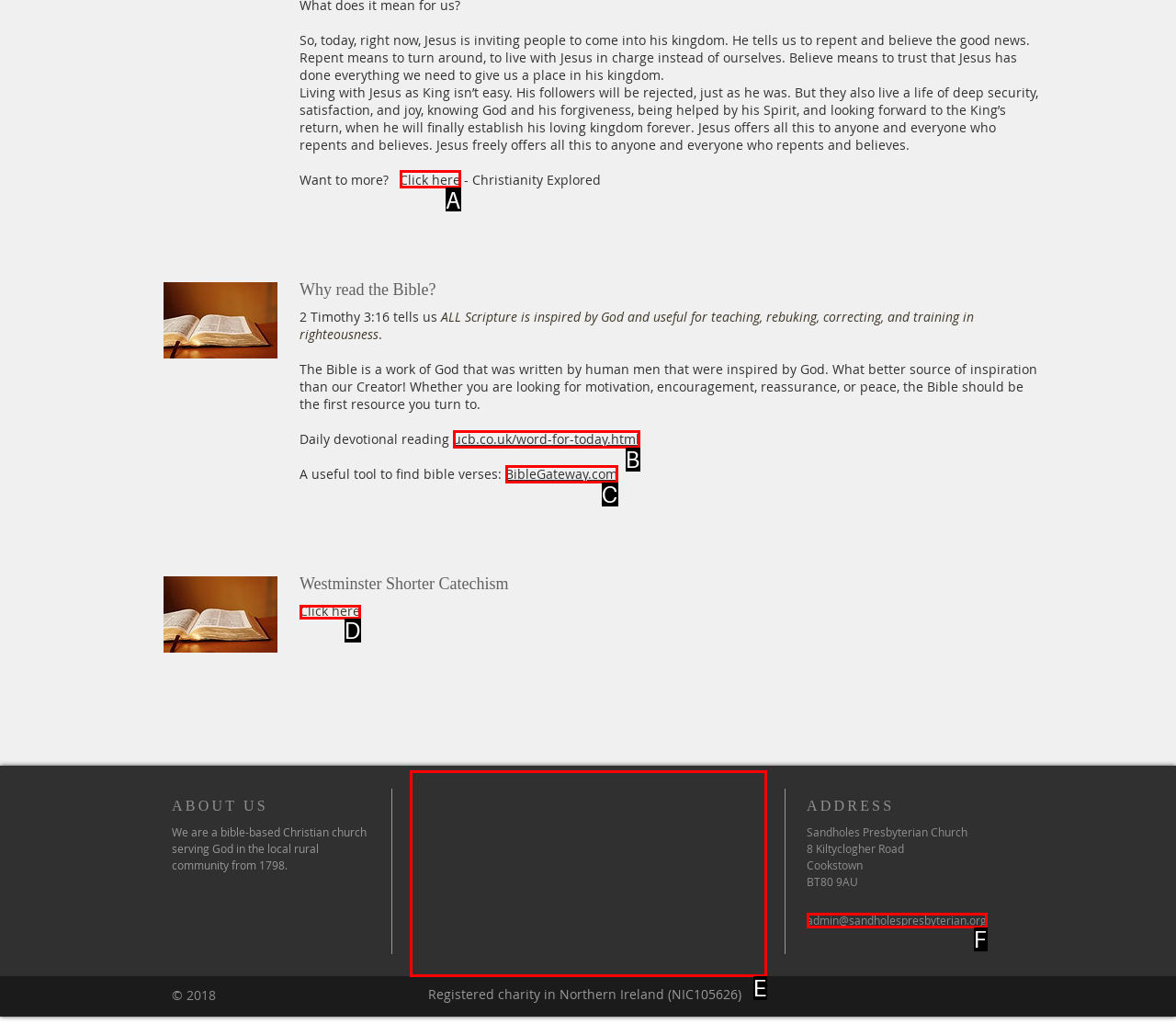Based on the element description: Click here, choose the best matching option. Provide the letter of the option directly.

A